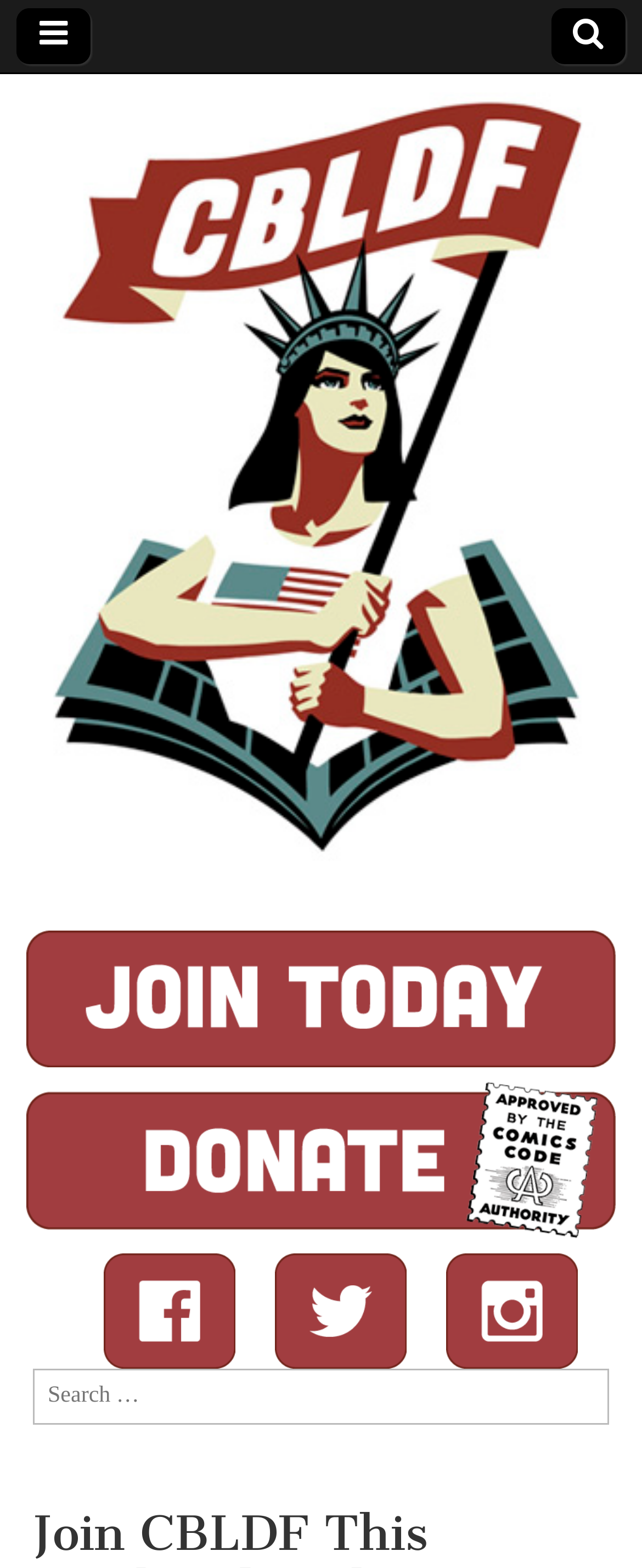Please provide the bounding box coordinates in the format (top-left x, top-left y, bottom-right x, bottom-right y). Remember, all values are floating point numbers between 0 and 1. What is the bounding box coordinate of the region described as: #comp-kfsqrxmk svg [data-color="1"] {fill: #1872A4;}

None